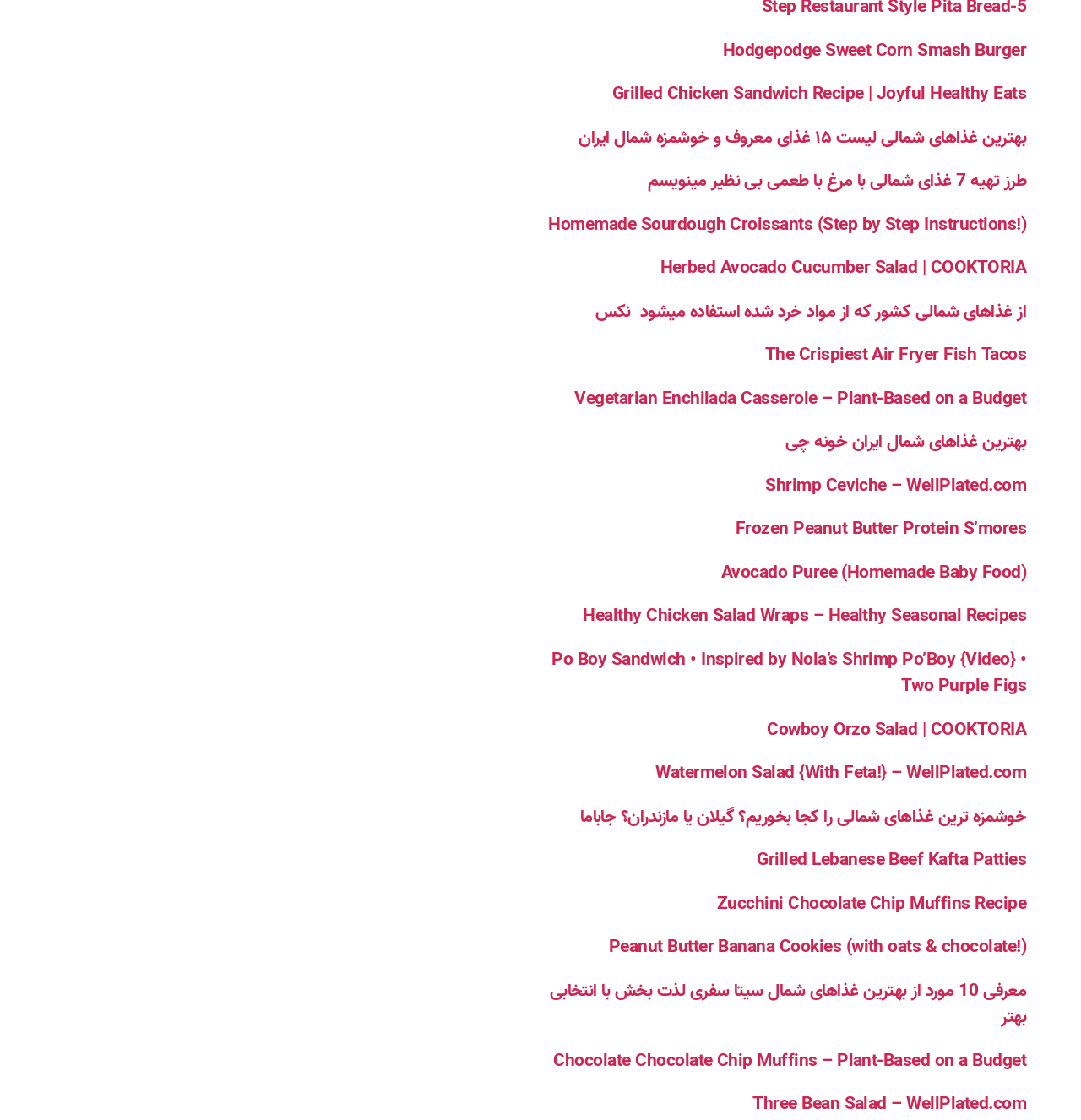What type of content is primarily featured on this webpage?
Provide a concise answer using a single word or phrase based on the image.

Recipes